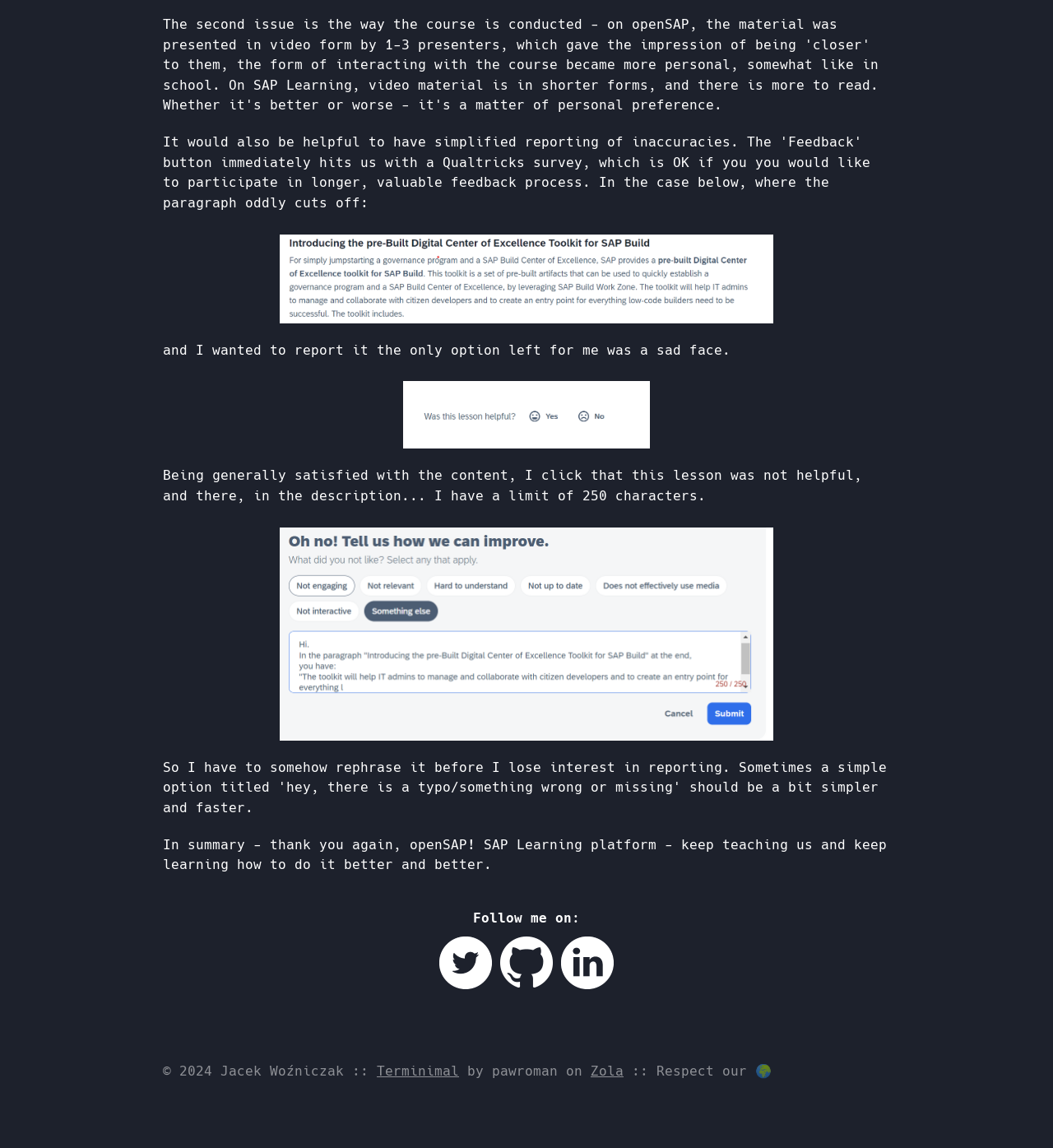Please determine the bounding box coordinates for the element with the description: "alt="My GitHub"".

[0.475, 0.851, 0.533, 0.865]